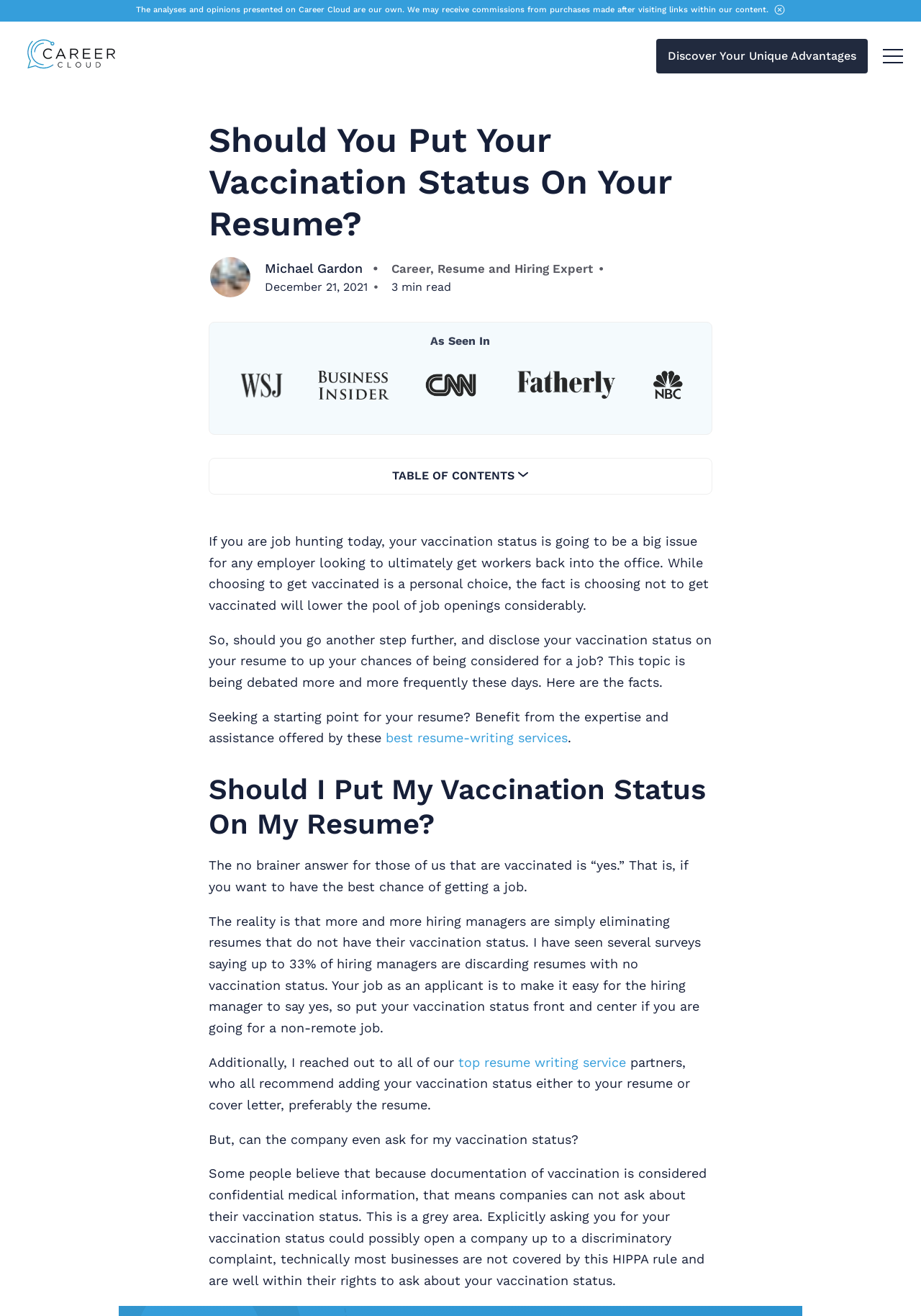From the element description best resume-writing services, predict the bounding box coordinates of the UI element. The coordinates must be specified in the format (top-left x, top-left y, bottom-right x, bottom-right y) and should be within the 0 to 1 range.

[0.419, 0.555, 0.616, 0.566]